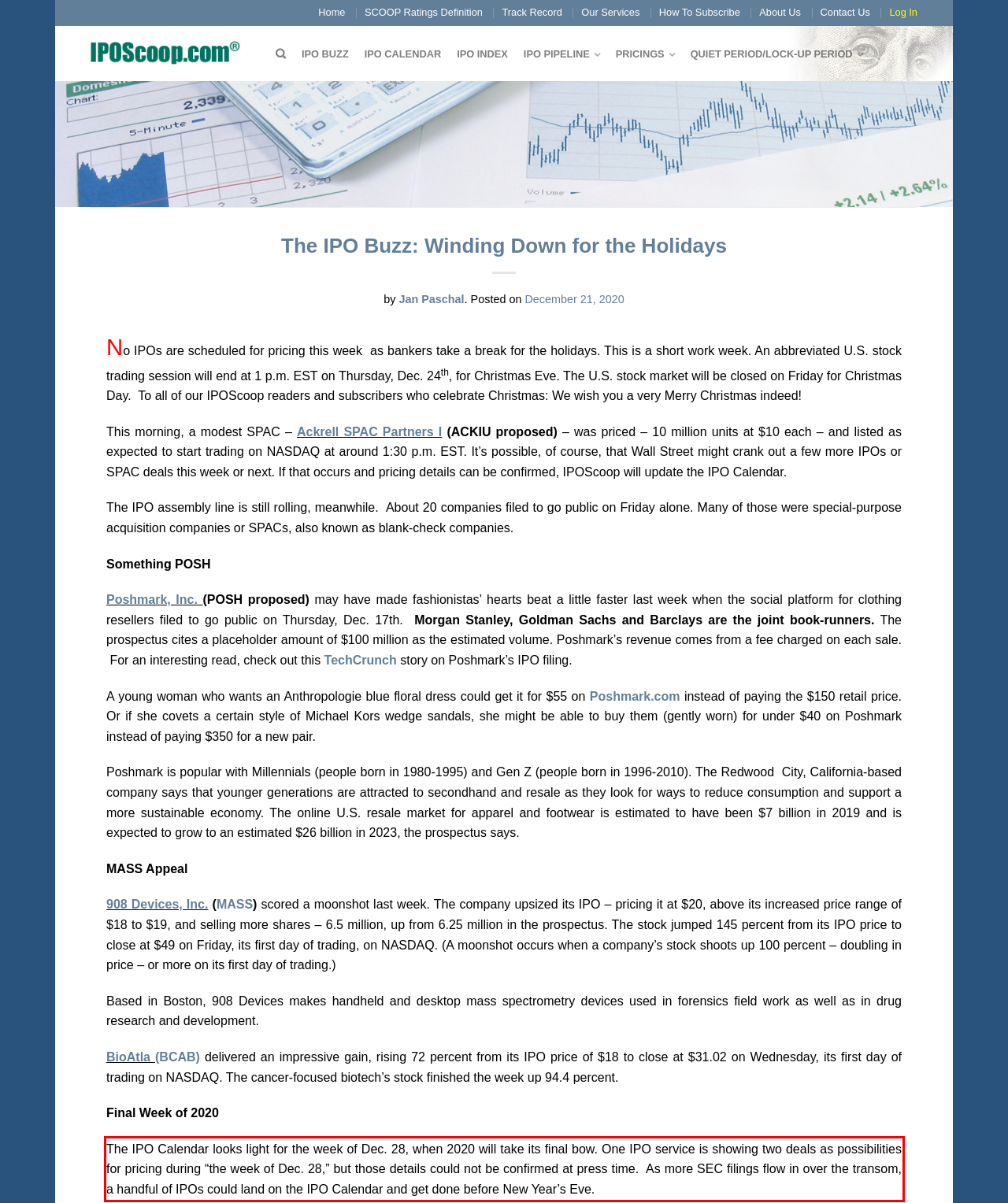You are provided with a webpage screenshot that includes a red rectangle bounding box. Extract the text content from within the bounding box using OCR.

The IPO Calendar looks light for the week of Dec. 28, when 2020 will take its final bow. One IPO service is showing two deals as possibilities for pricing during “the week of Dec. 28,” but those details could not be confirmed at press time. As more SEC filings flow in over the transom, a handful of IPOs could land on the IPO Calendar and get done before New Year’s Eve.